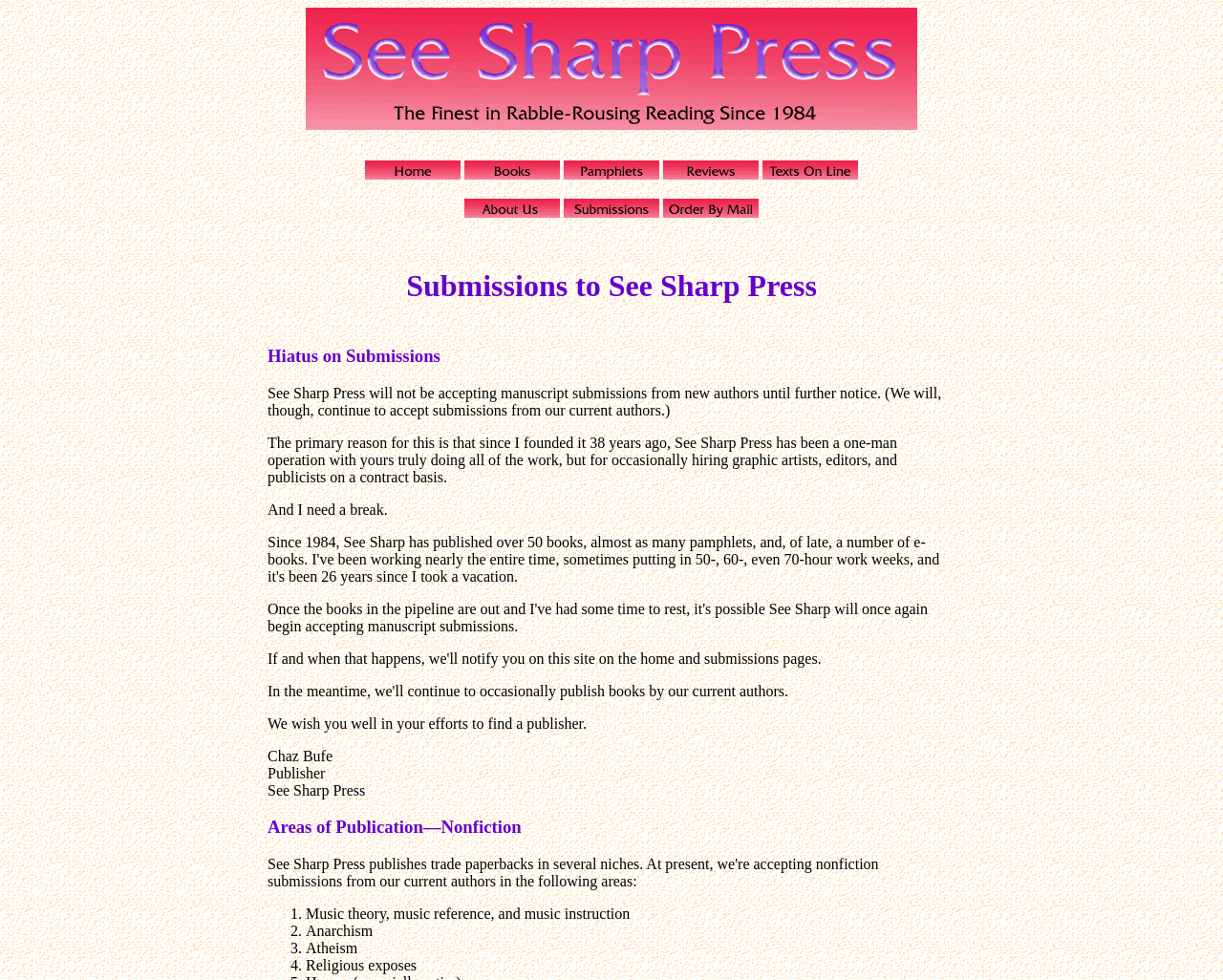What is the name of the press?
Please provide a full and detailed response to the question.

I found the answer by looking at the text content of the webpage, specifically the StaticText element with the text 'See Sharp Press'.